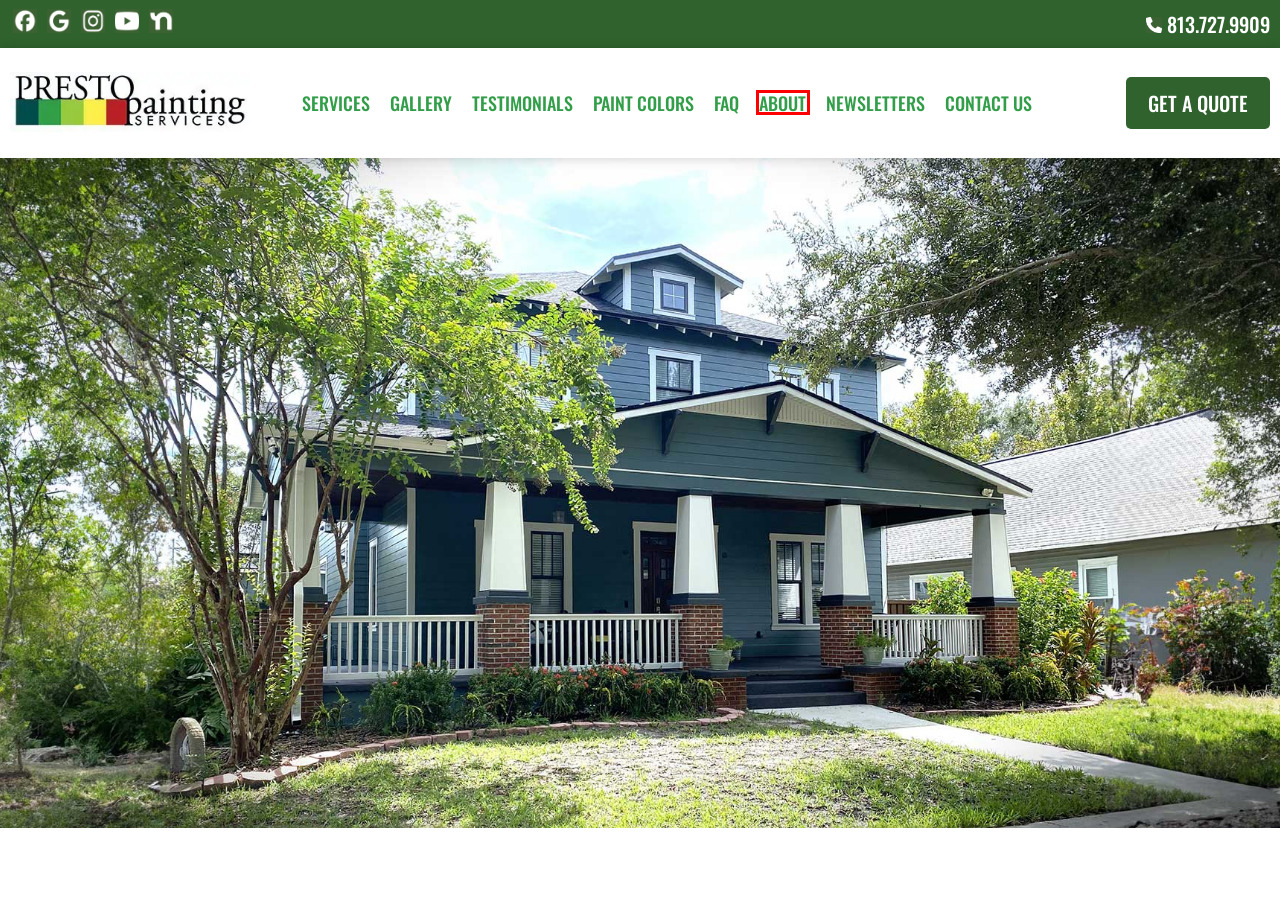You have a screenshot of a webpage where a red bounding box highlights a specific UI element. Identify the description that best matches the resulting webpage after the highlighted element is clicked. The choices are:
A. Presto Painting Services in Tampa Bay
B. Presto Painting Services | House and Commercial Painting Tampa
C. Interior Painting - Presto Painting Services - Tampa FL
D. Presto Painting FAQ
E. Tampa Bay Commercial Painting Contactor | Presto Painting
F. Past Painting Projects - Presto Painting Services Tampa FL
G. Find Your Exterior Paint Colors | Interior Paint Color Schemes
H. Privacy Policy - Presto Painting Services - Tampa FL

B